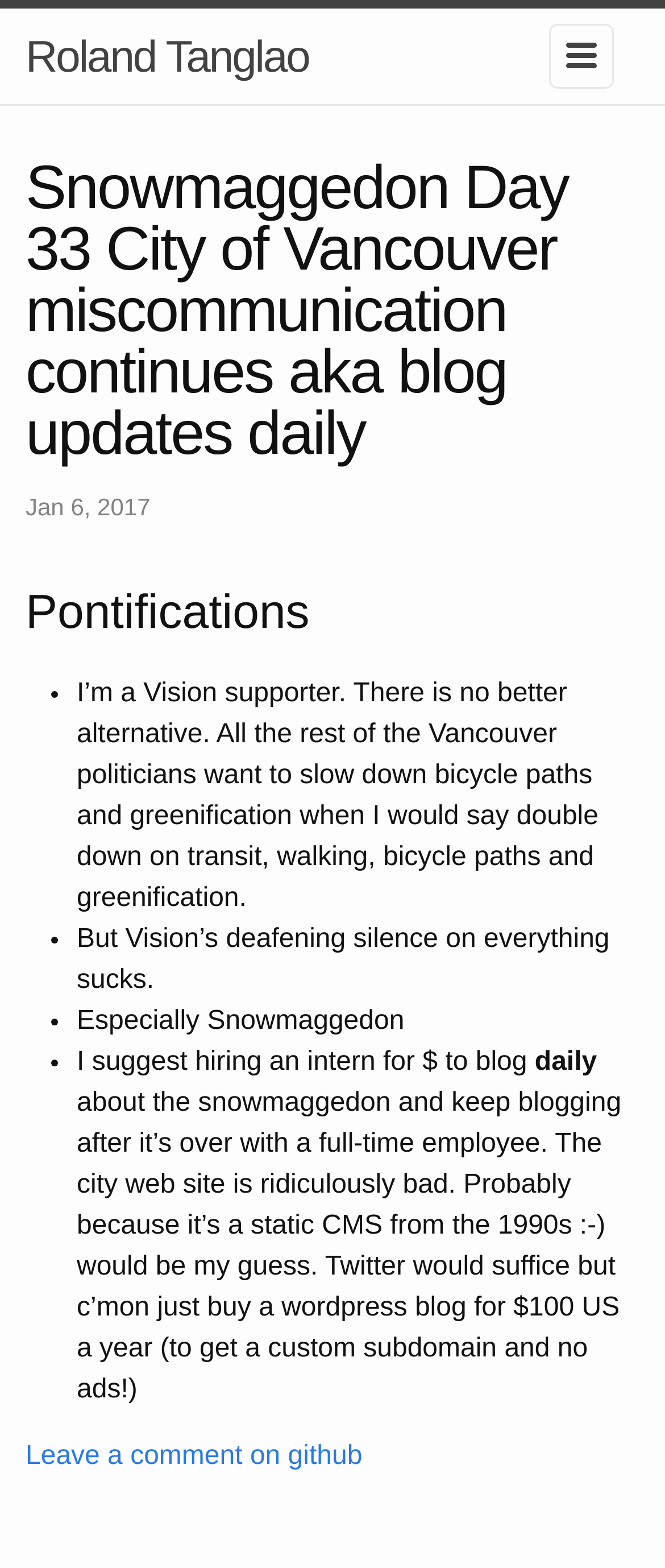Extract the bounding box for the UI element that matches this description: "Roland Tanglao".

[0.038, 0.005, 0.465, 0.066]